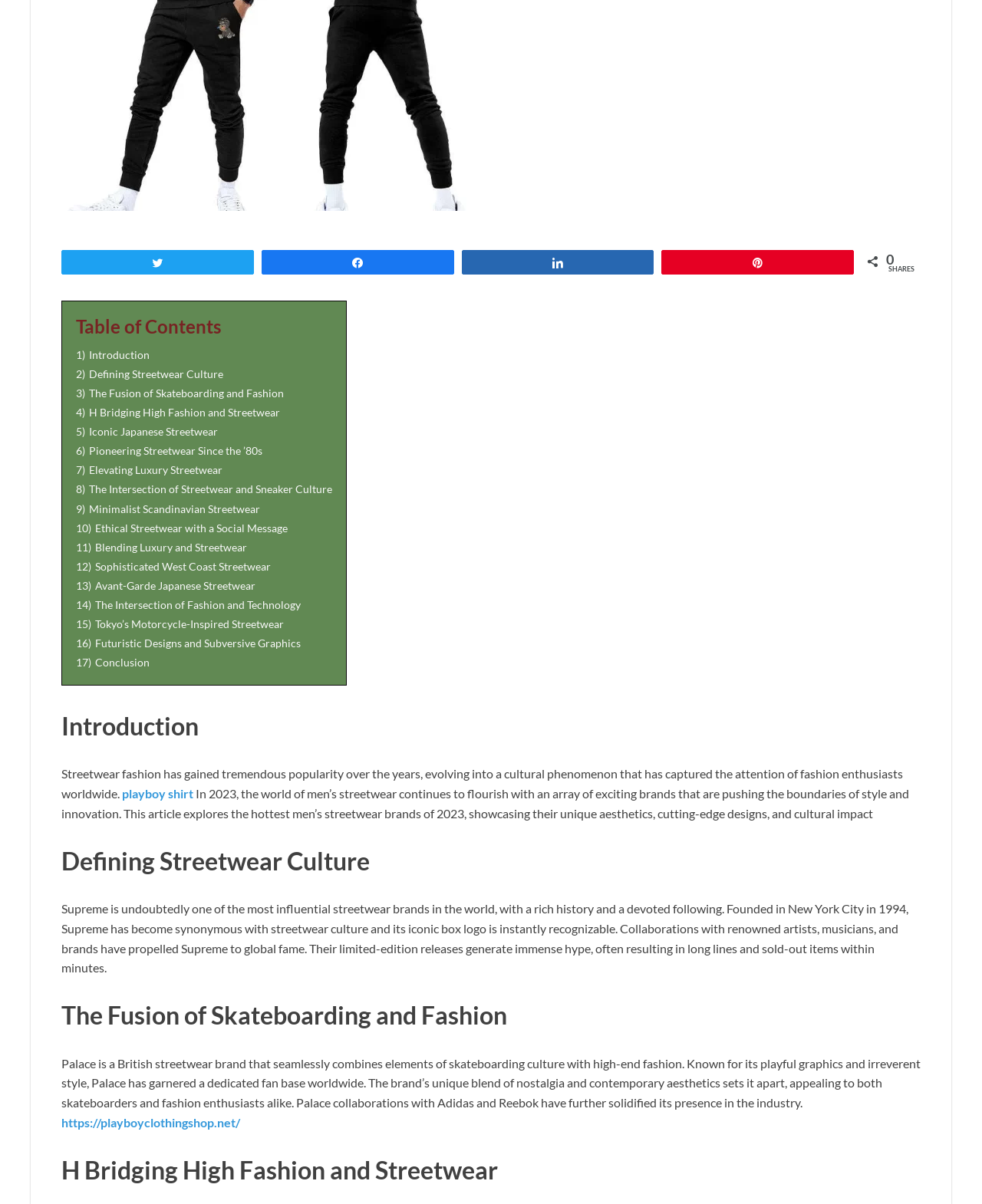Using the element description: "Share", determine the bounding box coordinates for the specified UI element. The coordinates should be four float numbers between 0 and 1, [left, top, right, bottom].

[0.267, 0.208, 0.461, 0.227]